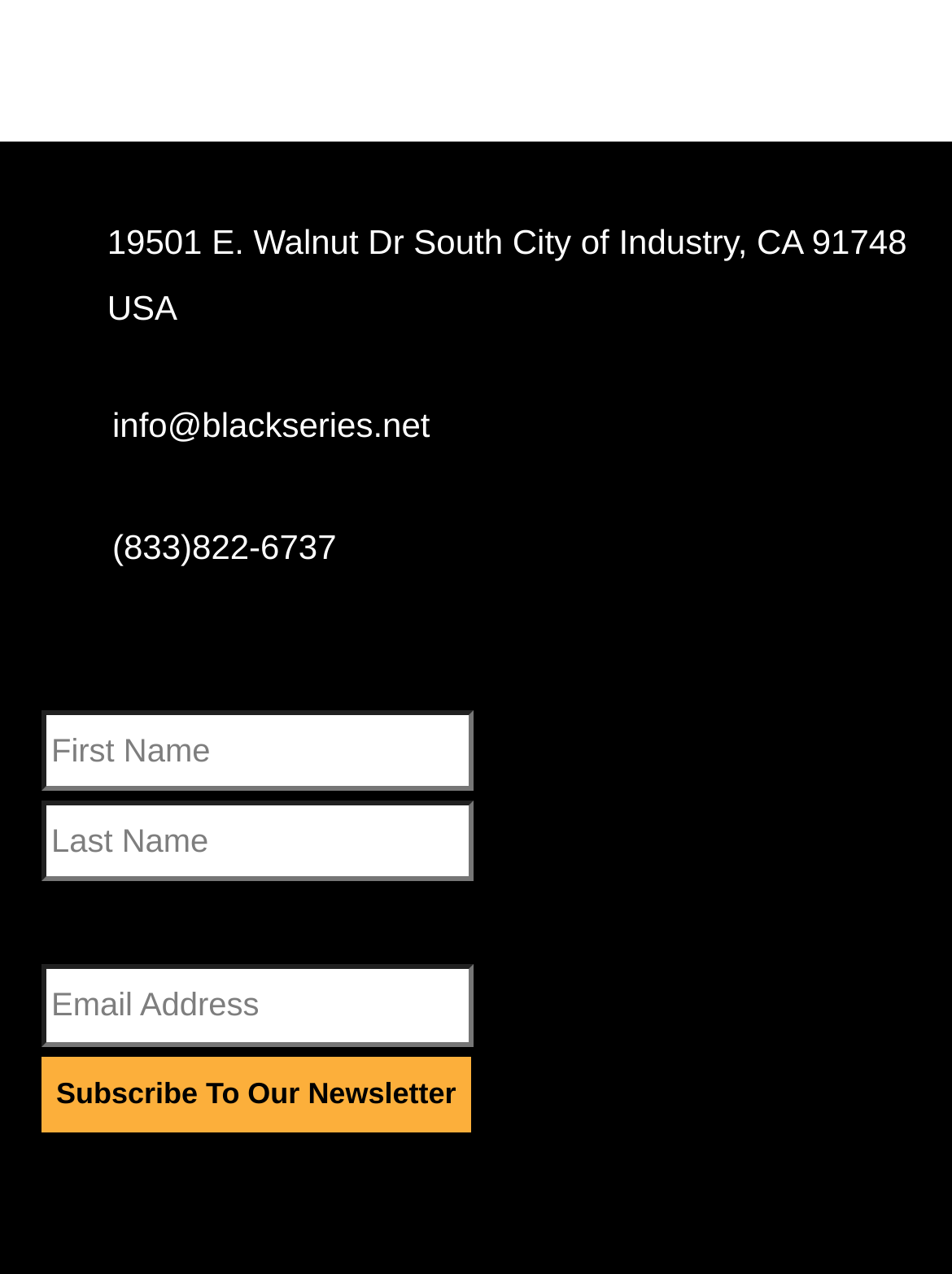Please pinpoint the bounding box coordinates for the region I should click to adhere to this instruction: "Enter email address".

[0.044, 0.757, 0.497, 0.821]